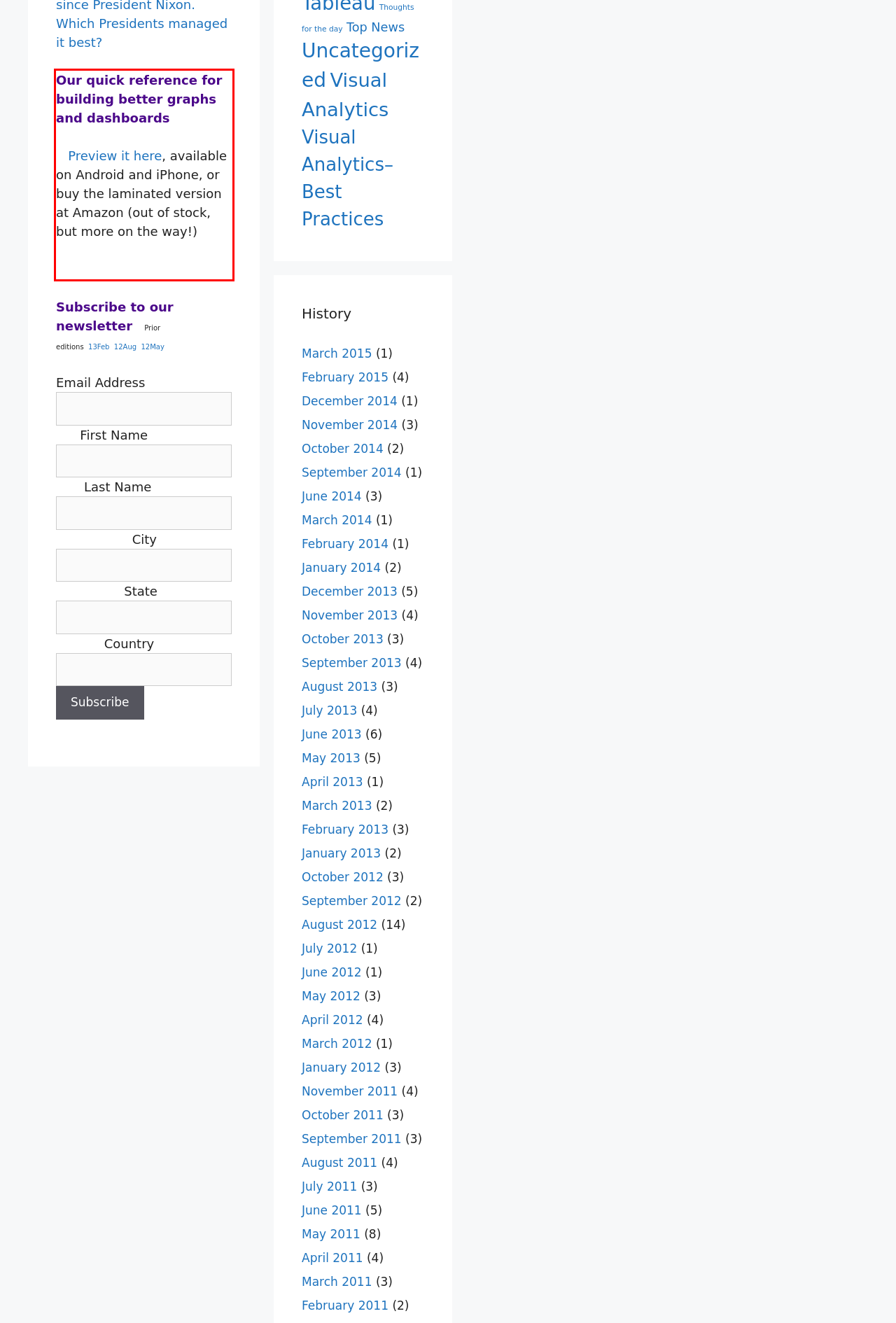Analyze the red bounding box in the provided webpage screenshot and generate the text content contained within.

Our quick reference for building better graphs and dashboards Preview it here, available on Android and iPhone, or buy the laminated version at Amazon (out of stock, but more on the way!)